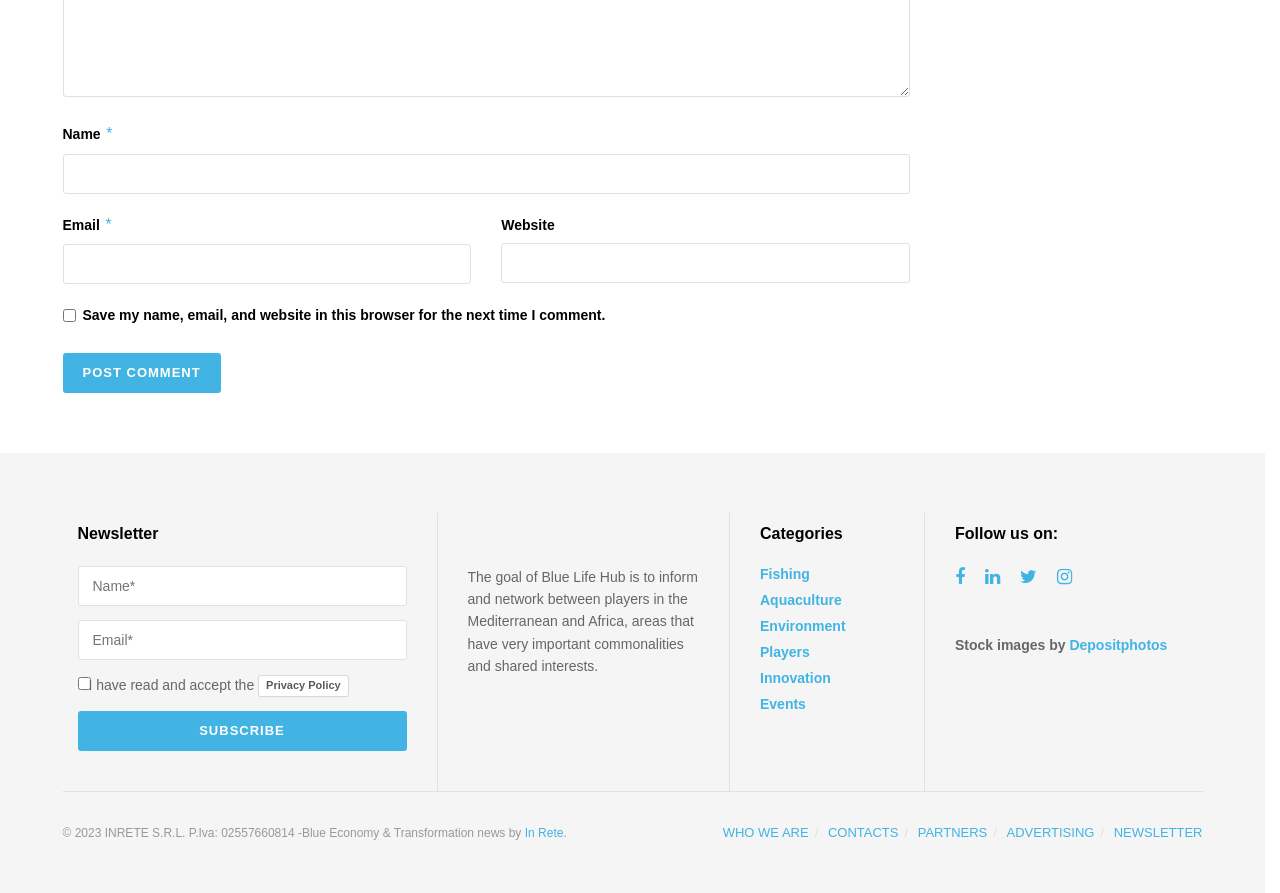Point out the bounding box coordinates of the section to click in order to follow this instruction: "Follow on Facebook".

[0.77, 0.633, 0.781, 0.66]